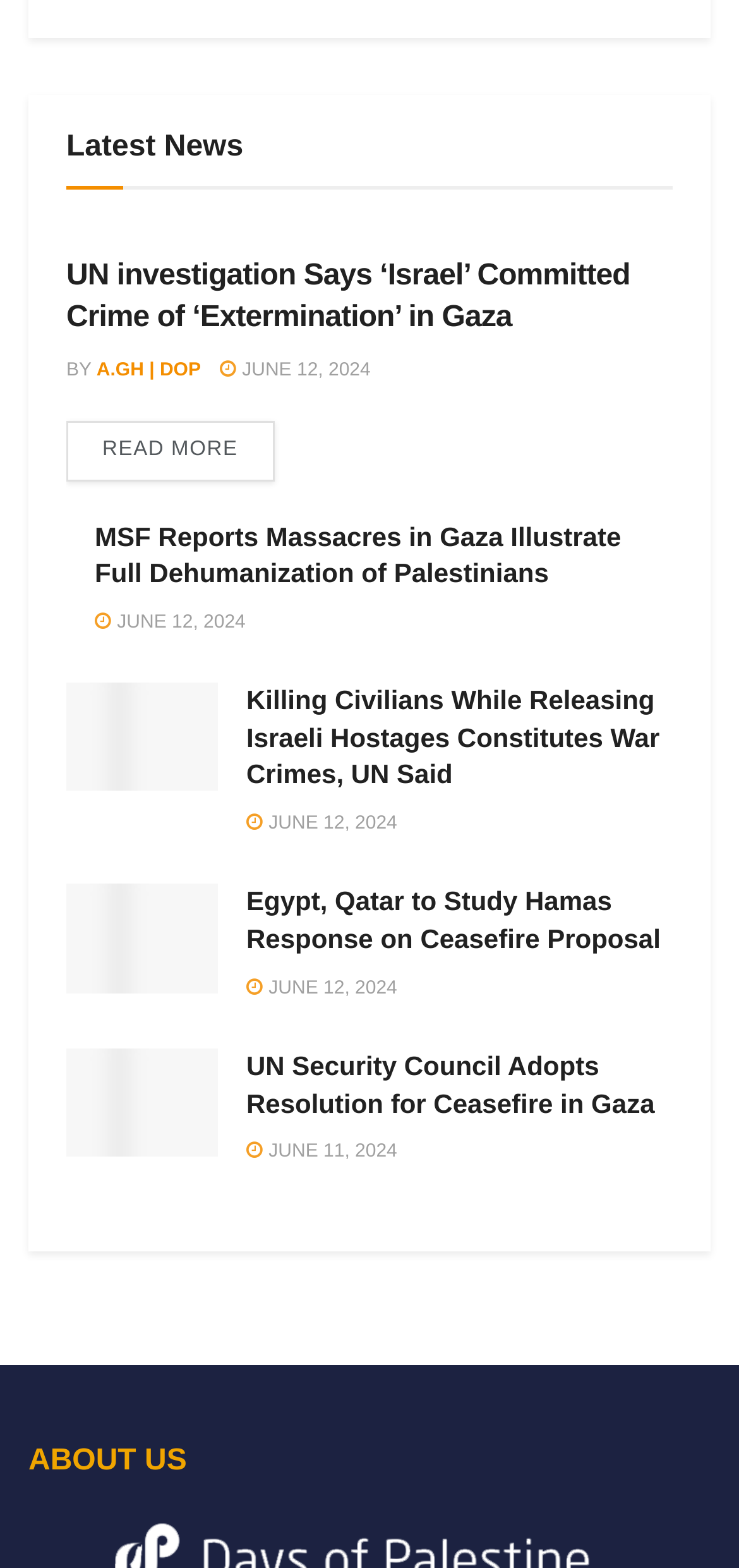Using the details in the image, give a detailed response to the question below:
What is the date of the article 'UN investigation Says ‘Israel’ Committed Crime of ‘Extermination’ in Gaza'?

I found the link ' JUNE 12, 2024' next to the article heading 'UN investigation Says ‘Israel’ Committed Crime of ‘Extermination’ in Gaza', which indicates the date of the article.